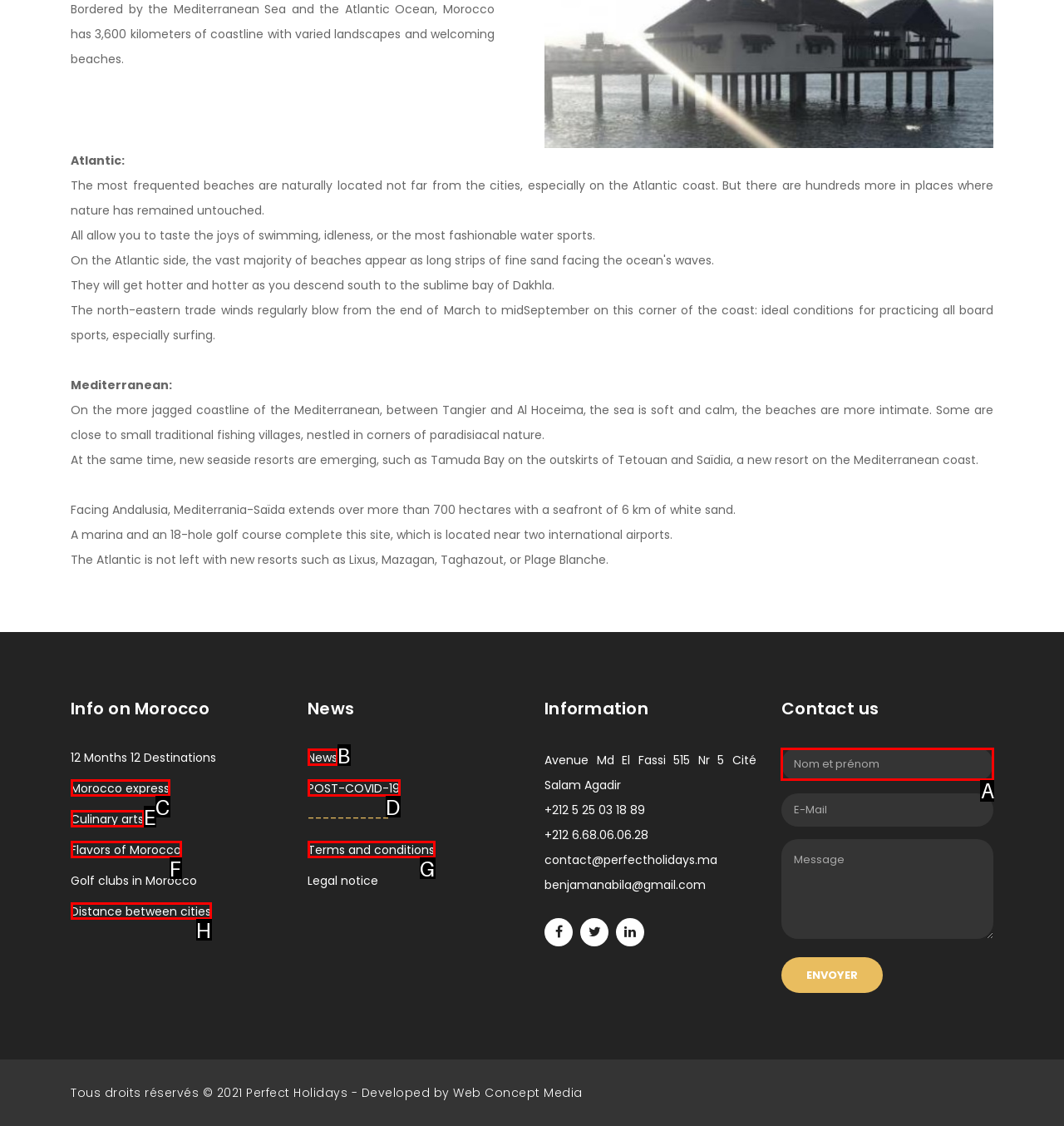Identify the letter of the UI element you need to select to accomplish the task: Fill in the 'Nom et prénom' field.
Respond with the option's letter from the given choices directly.

A